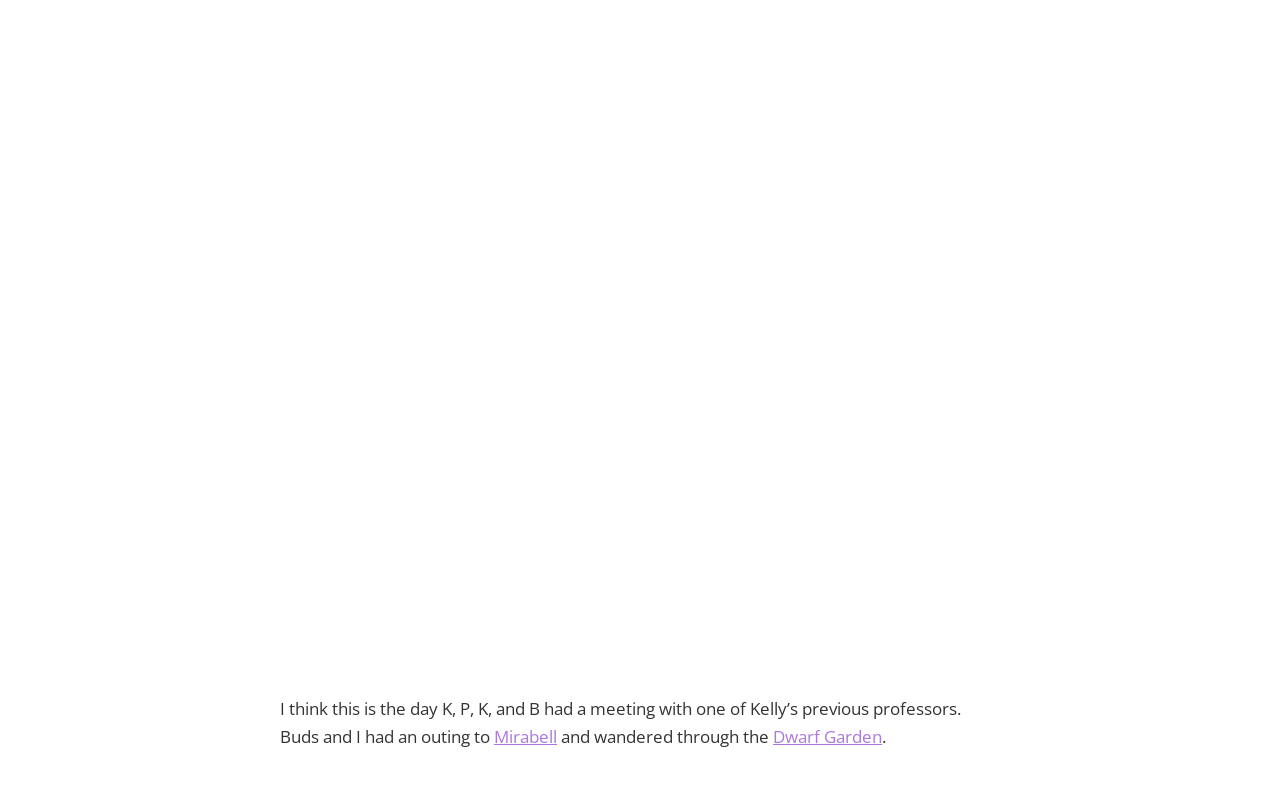Provide the bounding box coordinates for the specified HTML element described in this description: "Dwarf Garden". The coordinates should be four float numbers ranging from 0 to 1, in the format [left, top, right, bottom].

[0.604, 0.892, 0.689, 0.921]